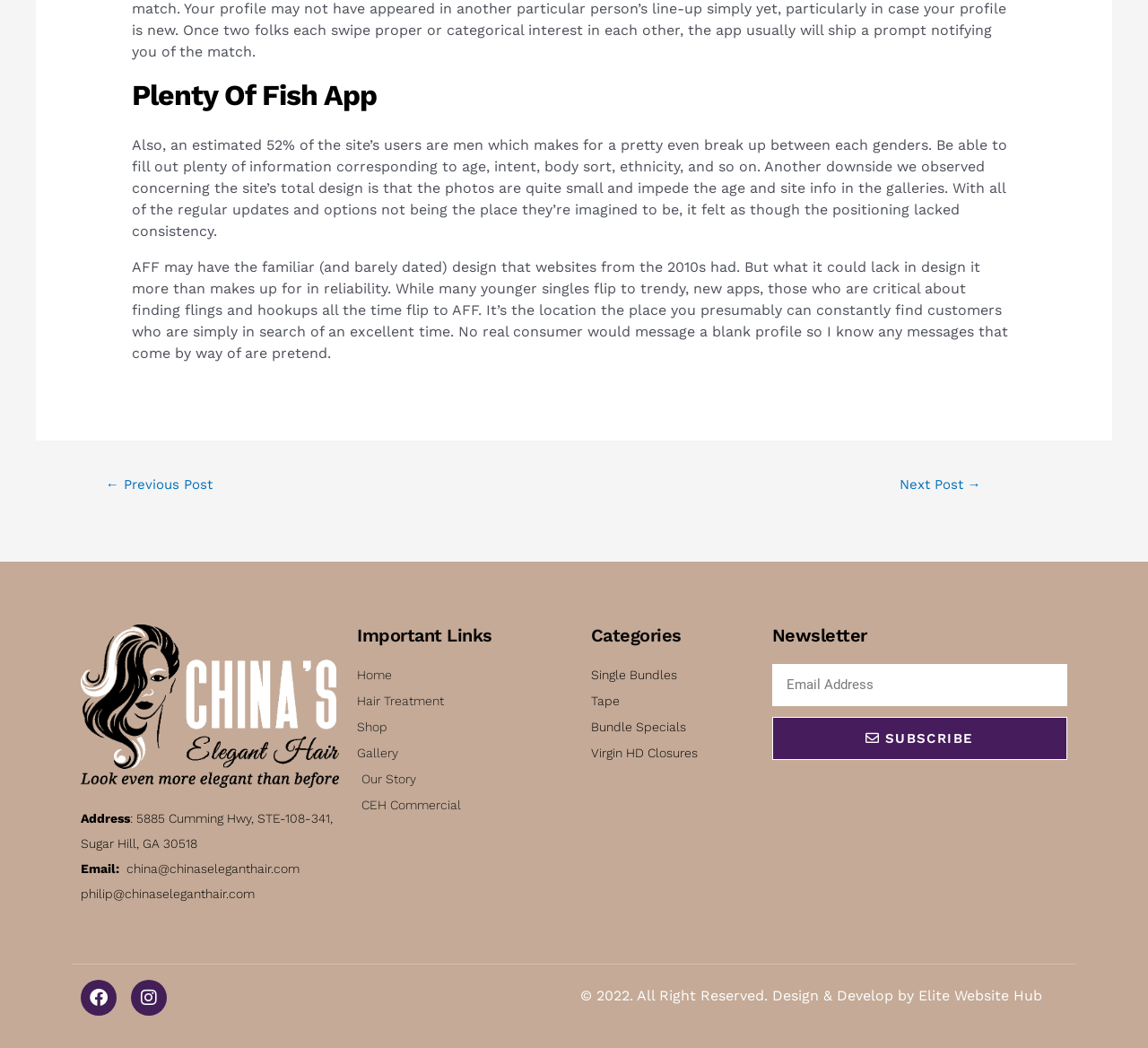Please predict the bounding box coordinates of the element's region where a click is necessary to complete the following instruction: "Subscribe to the newsletter". The coordinates should be represented by four float numbers between 0 and 1, i.e., [left, top, right, bottom].

[0.673, 0.684, 0.93, 0.725]